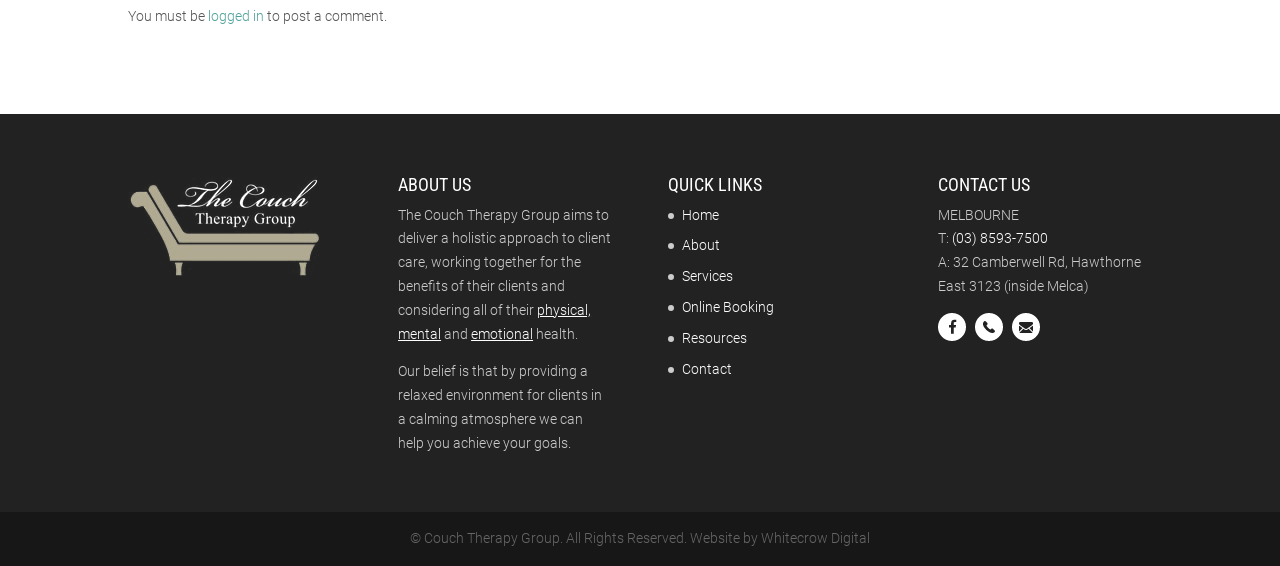Given the element description, predict the bounding box coordinates in the format (top-left x, top-left y, bottom-right x, bottom-right y). Make sure all values are between 0 and 1. Here is the element description: About

[0.533, 0.419, 0.563, 0.448]